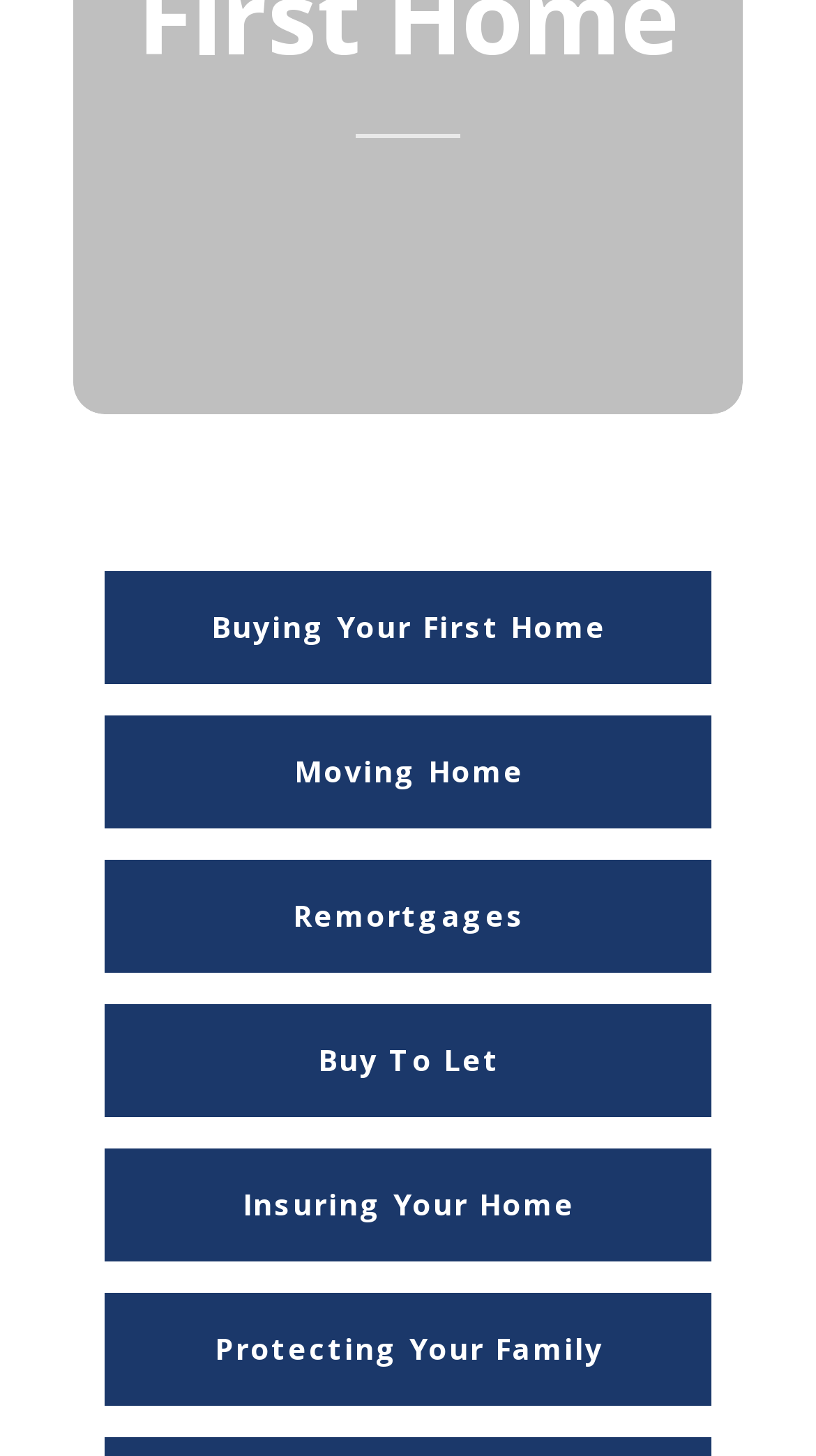What is the common topic of the services offered?
Using the image, provide a concise answer in one word or a short phrase.

Home